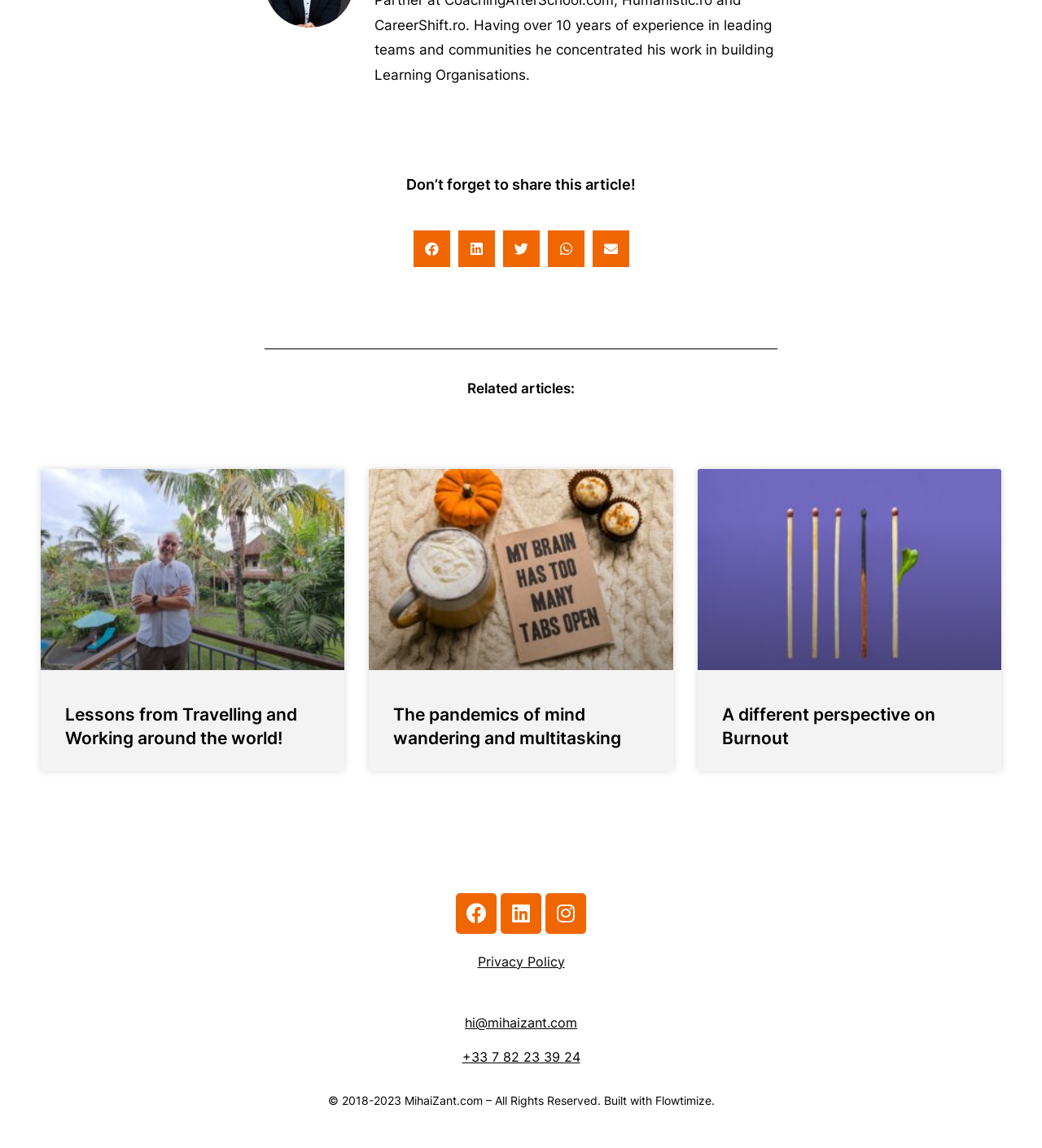Determine the bounding box coordinates of the region that needs to be clicked to achieve the task: "Share on facebook".

[0.396, 0.201, 0.432, 0.233]